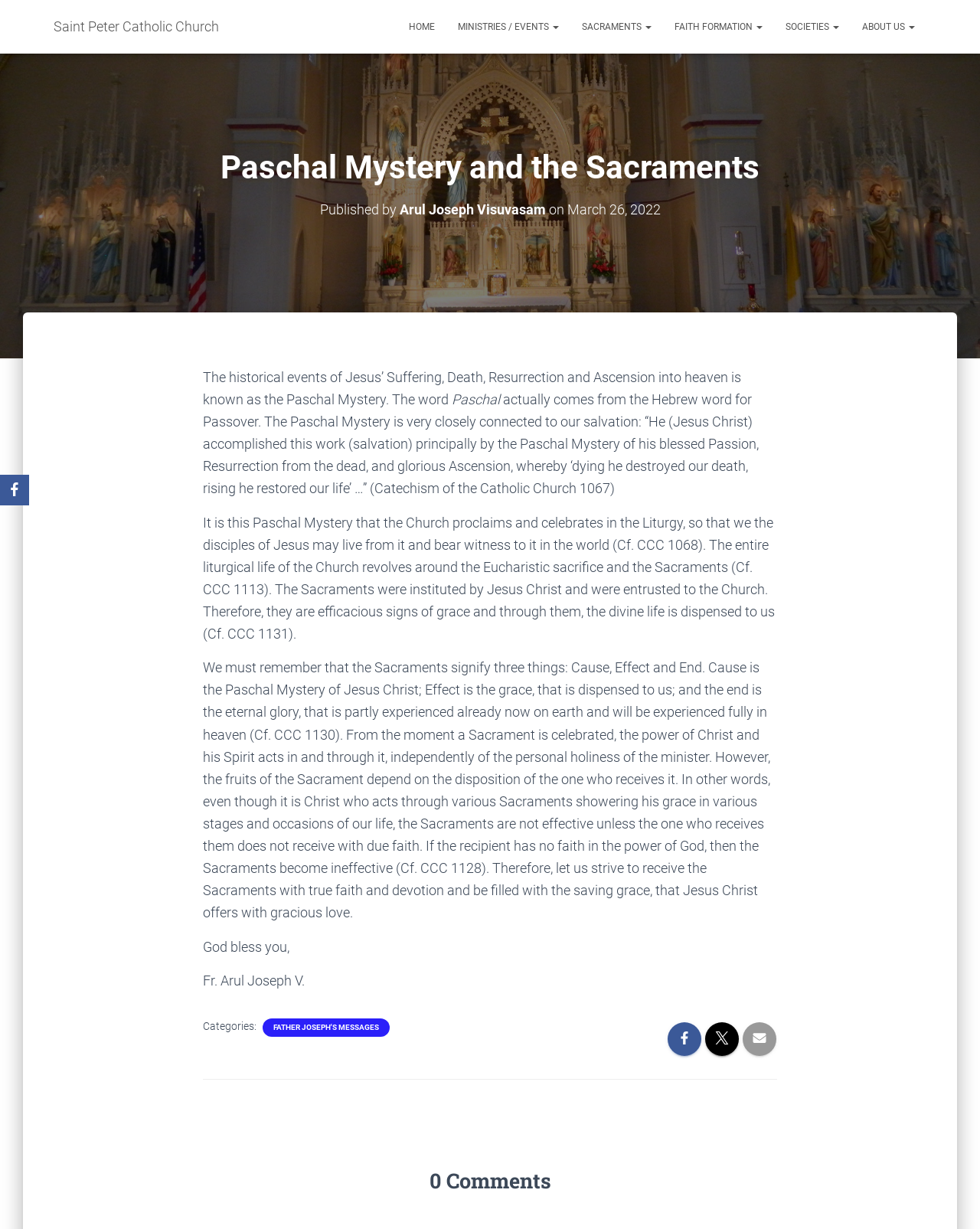By analyzing the image, answer the following question with a detailed response: What is the name of the church?

The name of the church can be found in the top-left corner of the webpage, where it says 'Paschal Mystery and the Sacraments – Saint Peter Catholic Church'. This is also a link that can be clicked to navigate to the church's homepage.